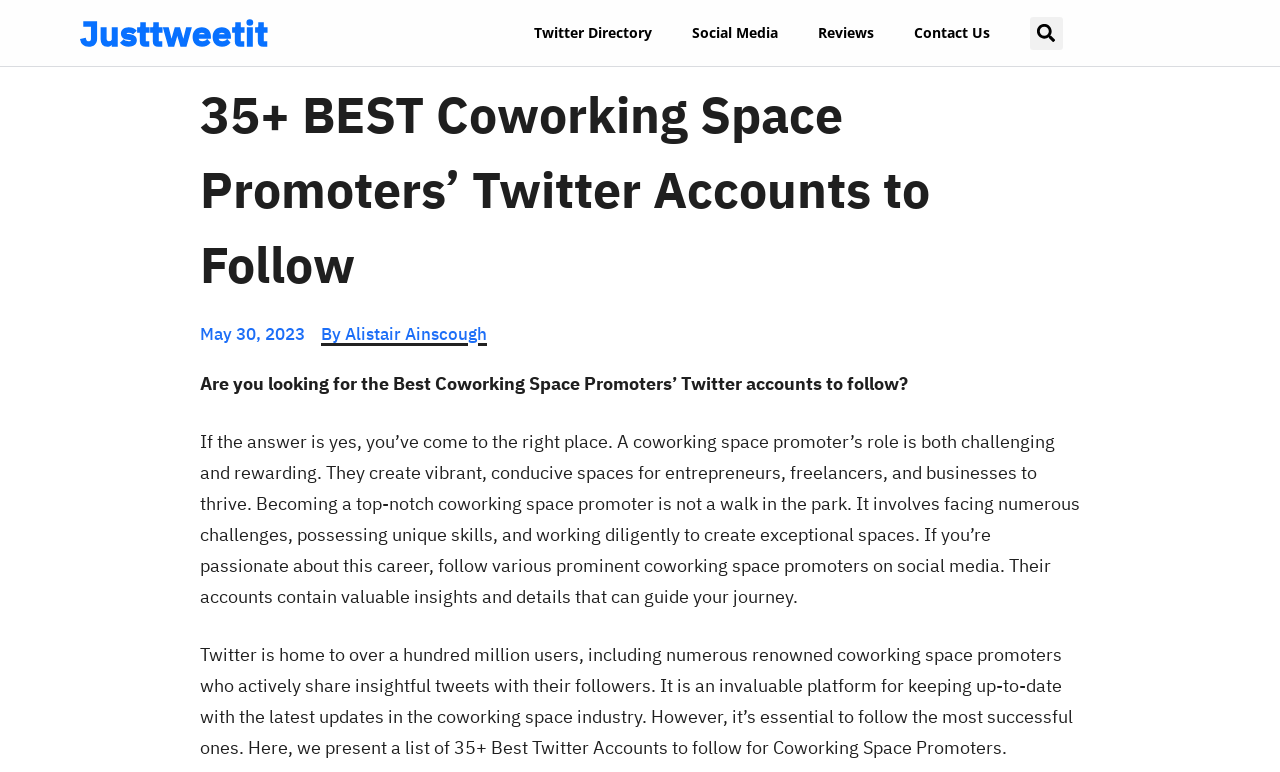What is the role of a coworking space promoter?
Identify the answer in the screenshot and reply with a single word or phrase.

Create vibrant spaces